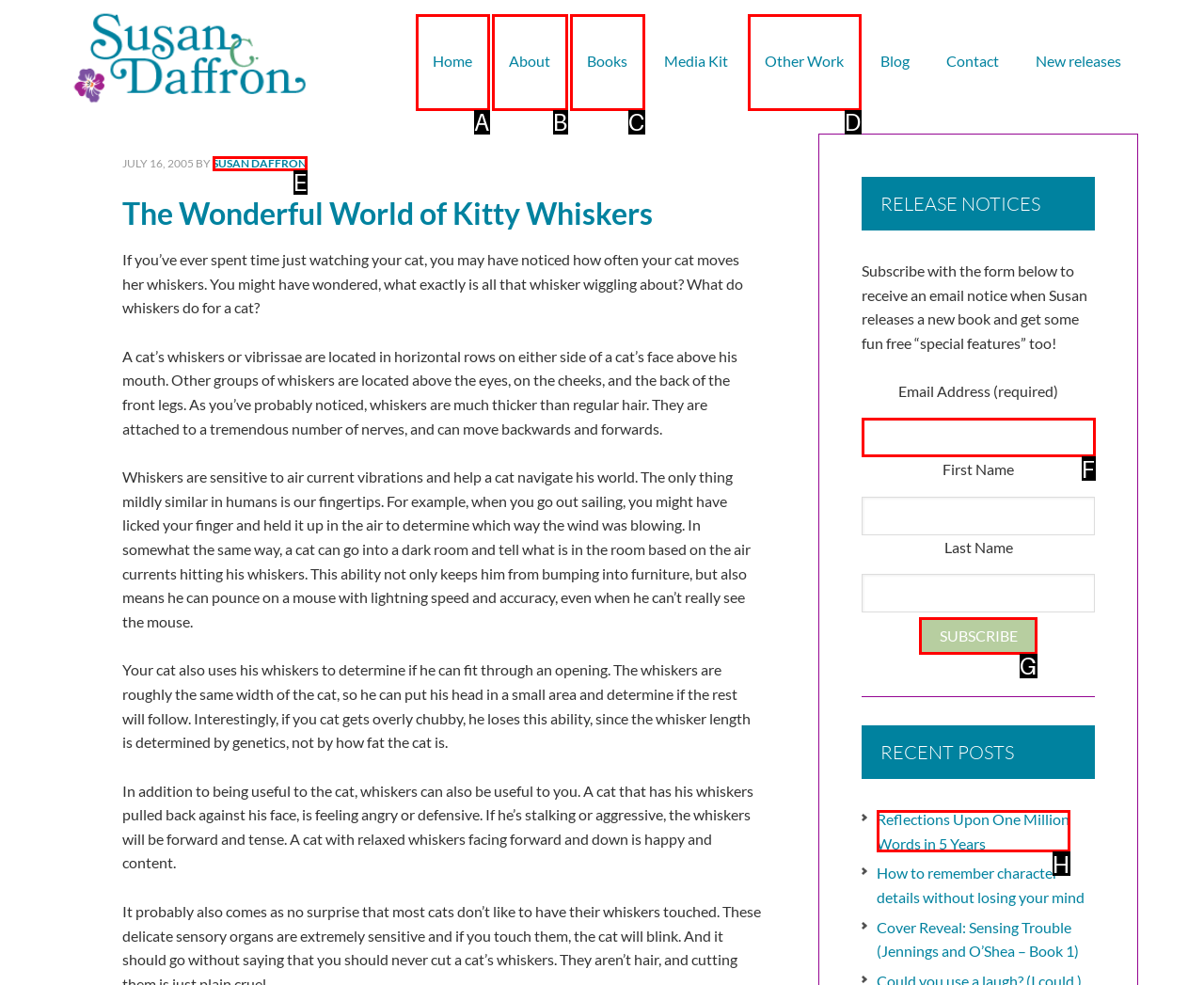Select the appropriate HTML element to click for the following task: Subscribe to the newsletter
Answer with the letter of the selected option from the given choices directly.

G